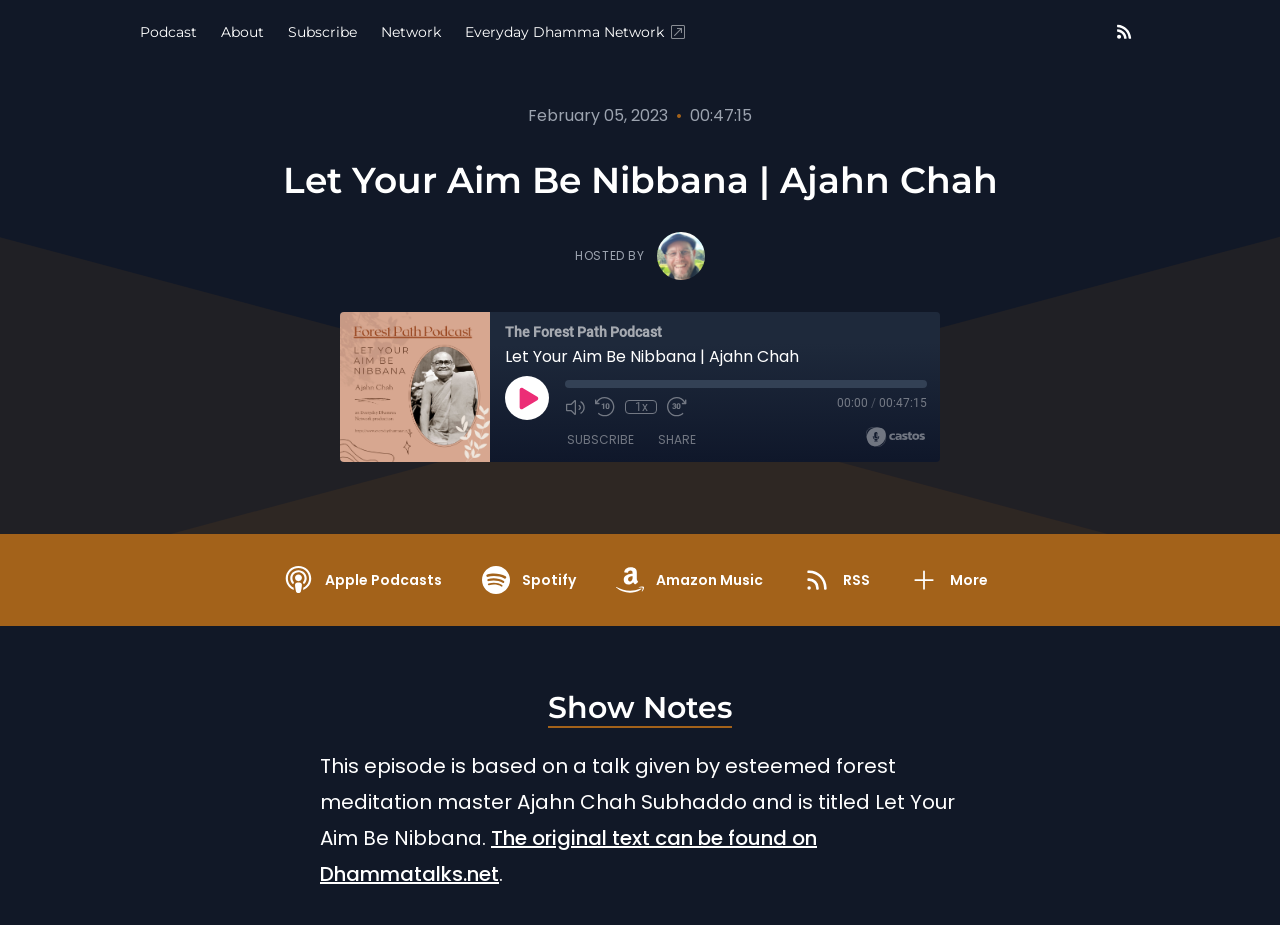What is the title of the podcast?
Give a single word or phrase as your answer by examining the image.

The Forest Path Podcast